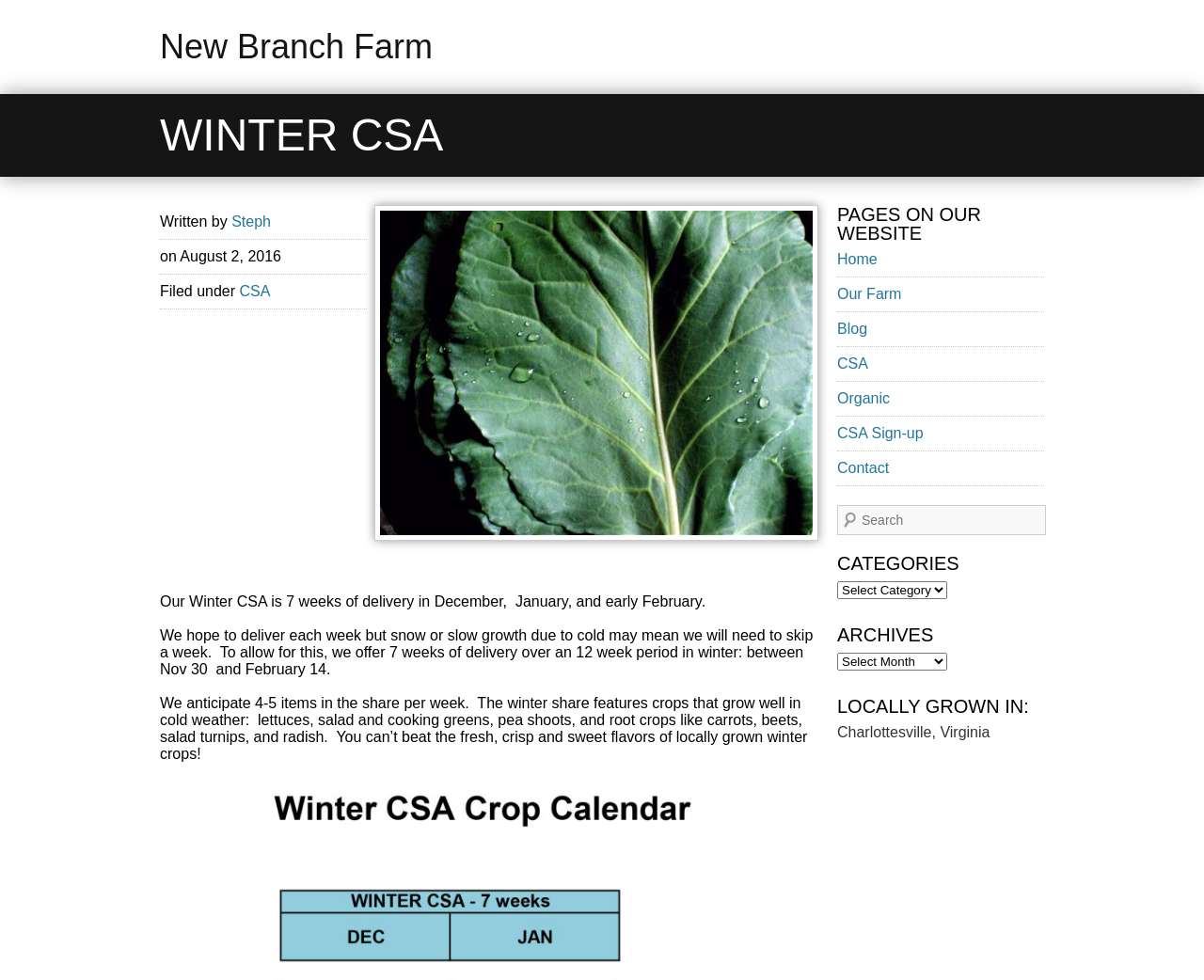Answer the following query with a single word or phrase:
How many weeks of delivery are in the Winter CSA?

7 weeks